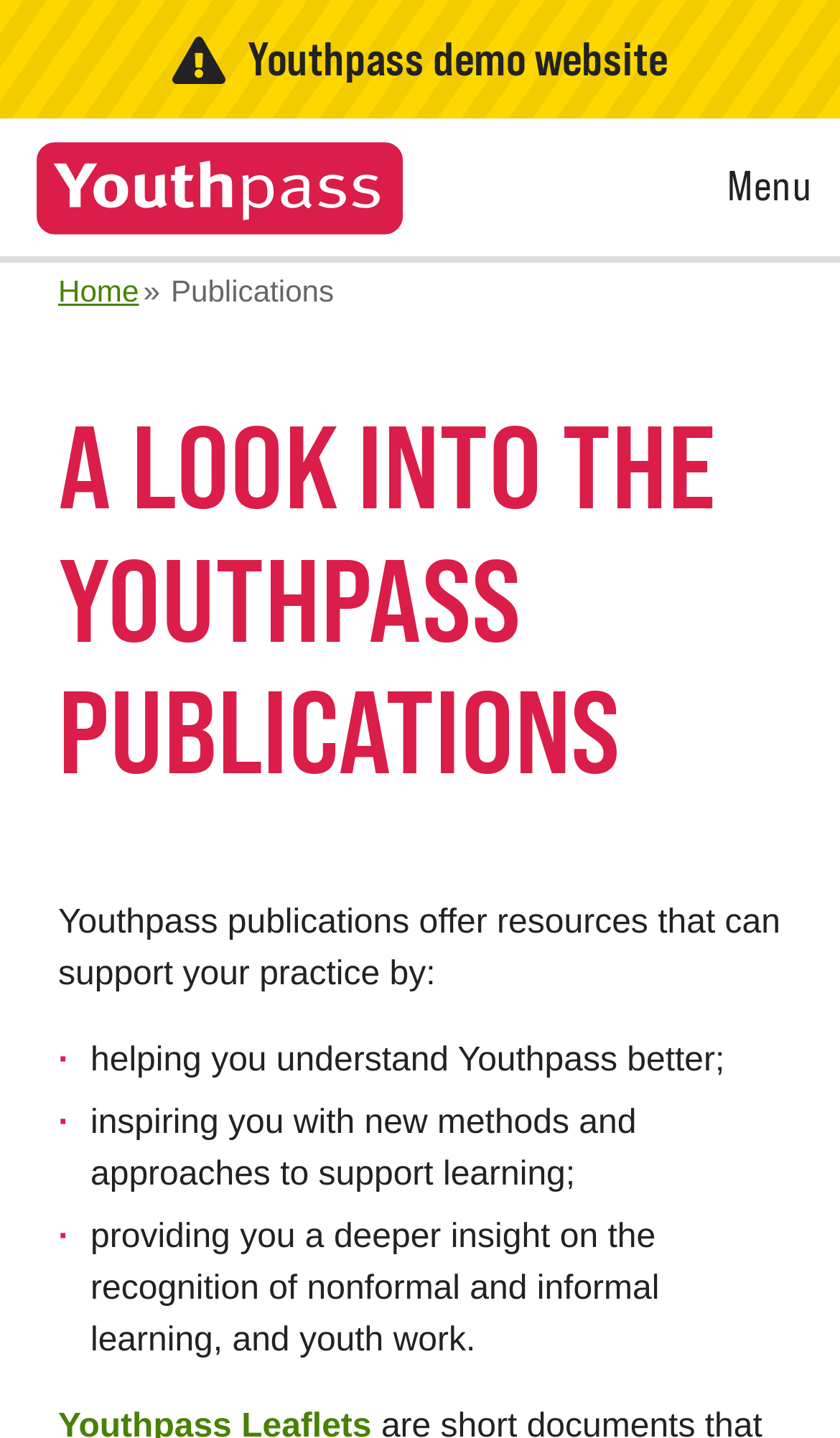Determine the bounding box for the UI element that matches this description: "parent_node: Open Menu".

[0.038, 0.096, 0.487, 0.167]